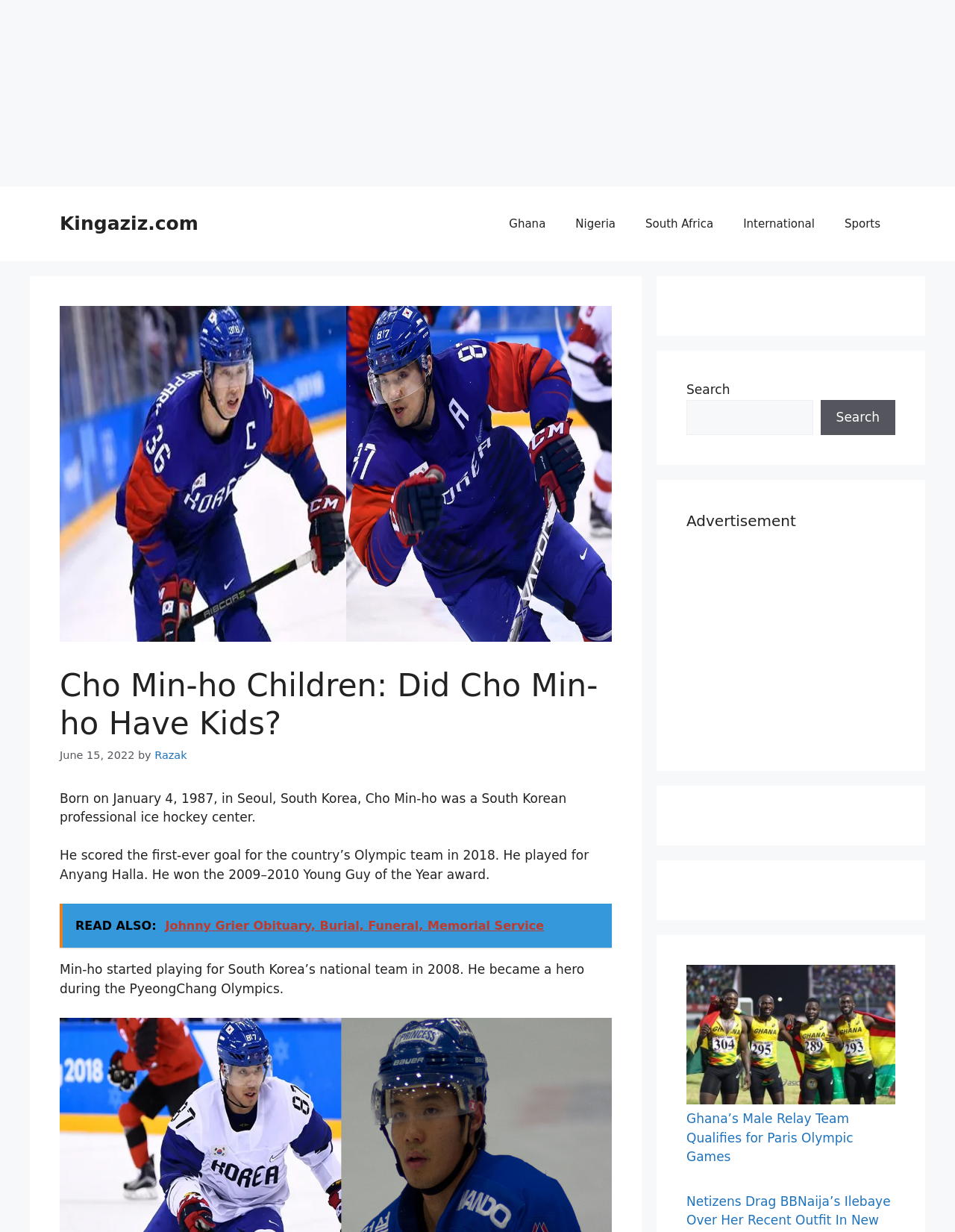Answer the following query concisely with a single word or phrase:
What is the name of the team Cho Min-ho played for?

Anyang Halla